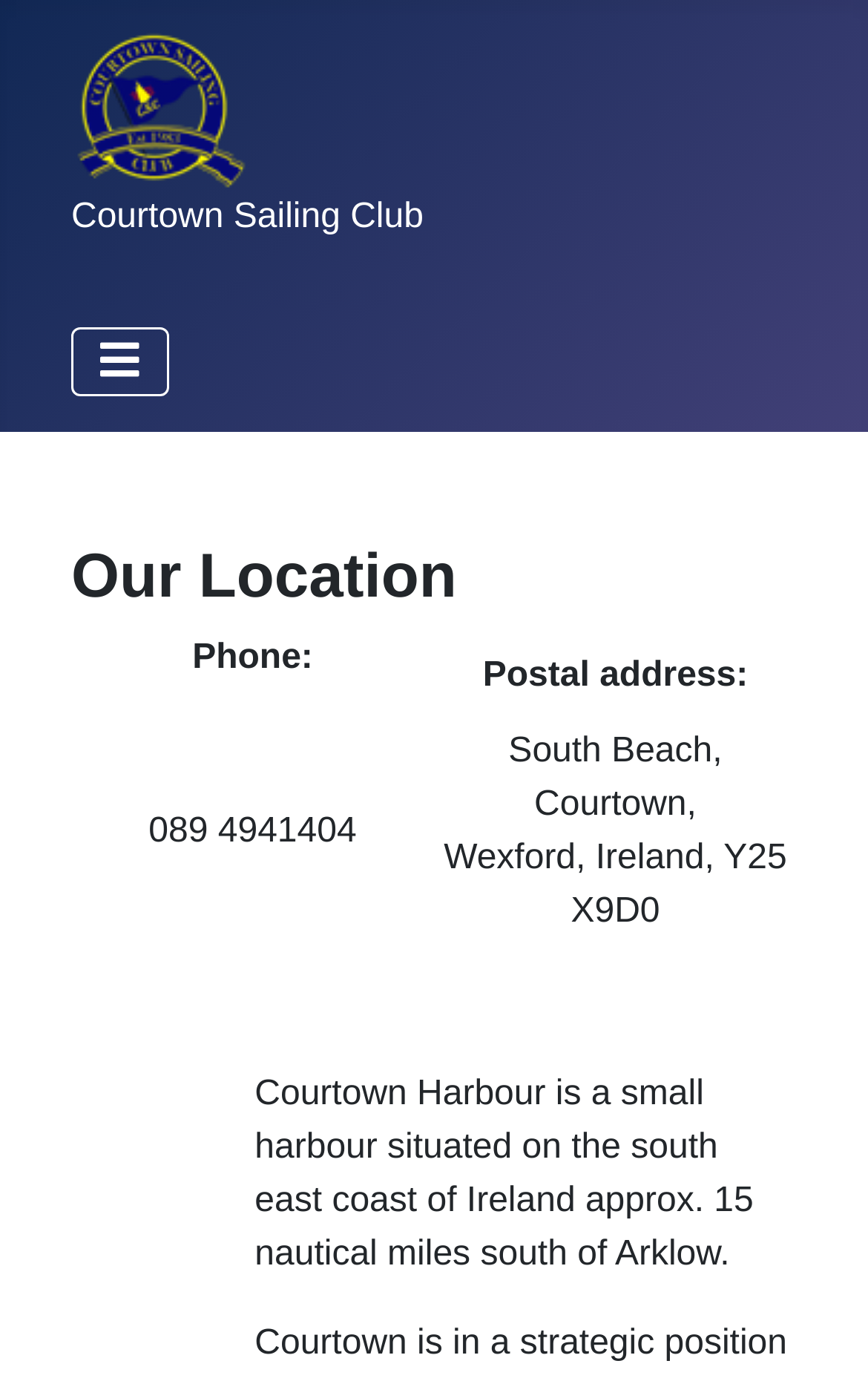What is the postal address of Courtown Sailing Club?
Craft a detailed and extensive response to the question.

I found the postal address by examining the table layout on the webpage, where it is listed under the 'Postal address:' column.